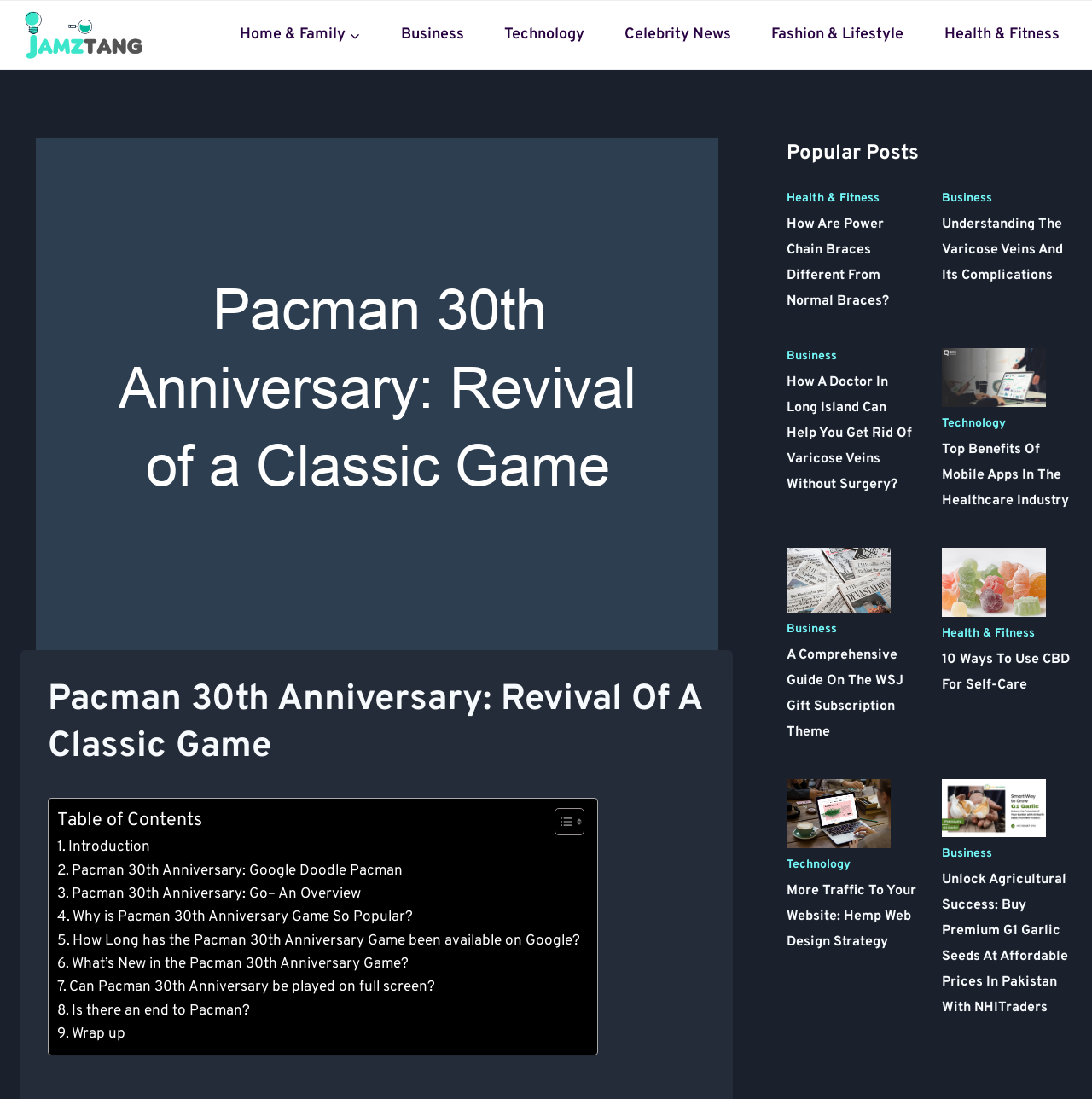Determine the bounding box coordinates of the clickable region to follow the instruction: "Toggle the table of content".

[0.496, 0.735, 0.532, 0.761]